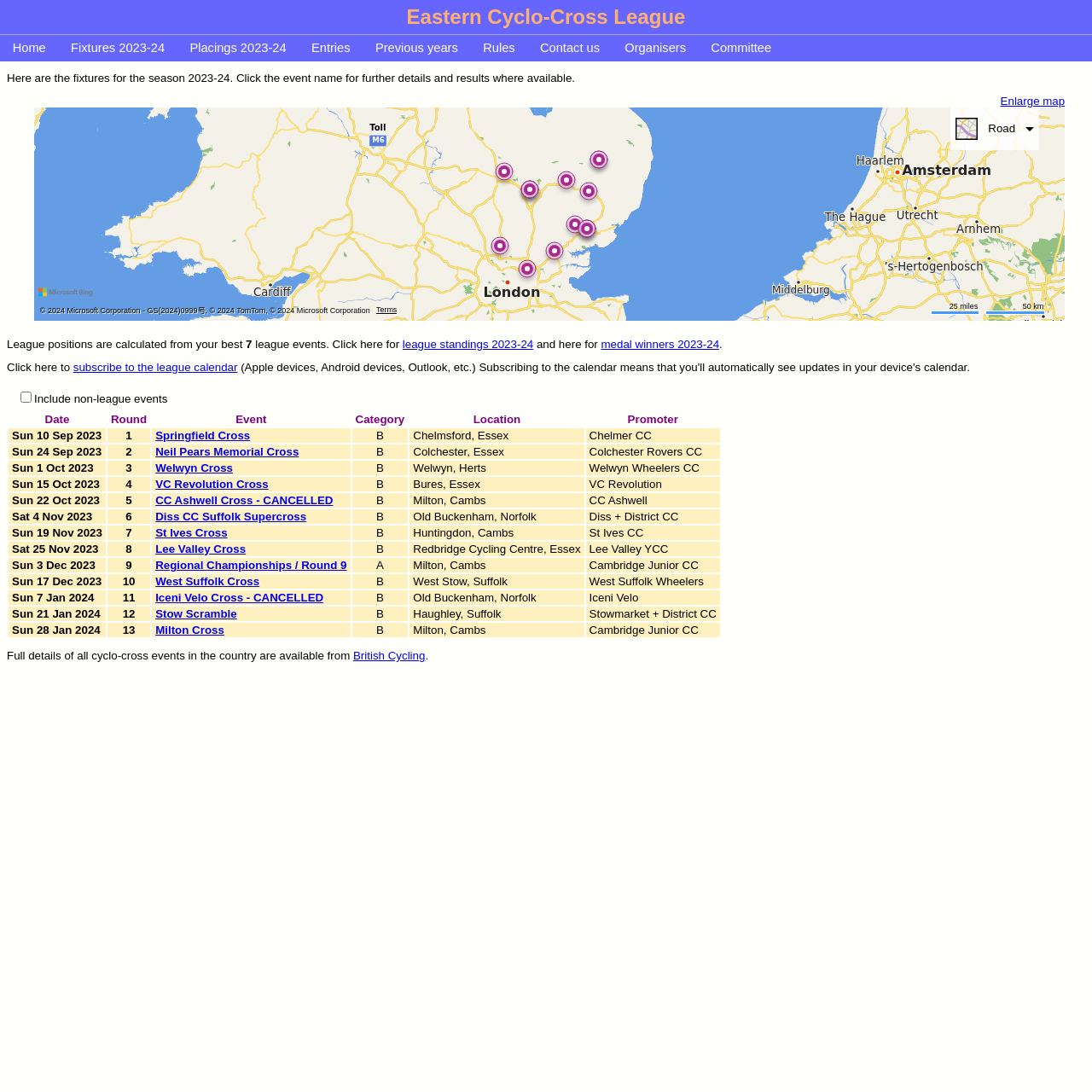Find and specify the bounding box coordinates that correspond to the clickable region for the instruction: "Subscribe to the league calendar".

[0.067, 0.33, 0.218, 0.342]